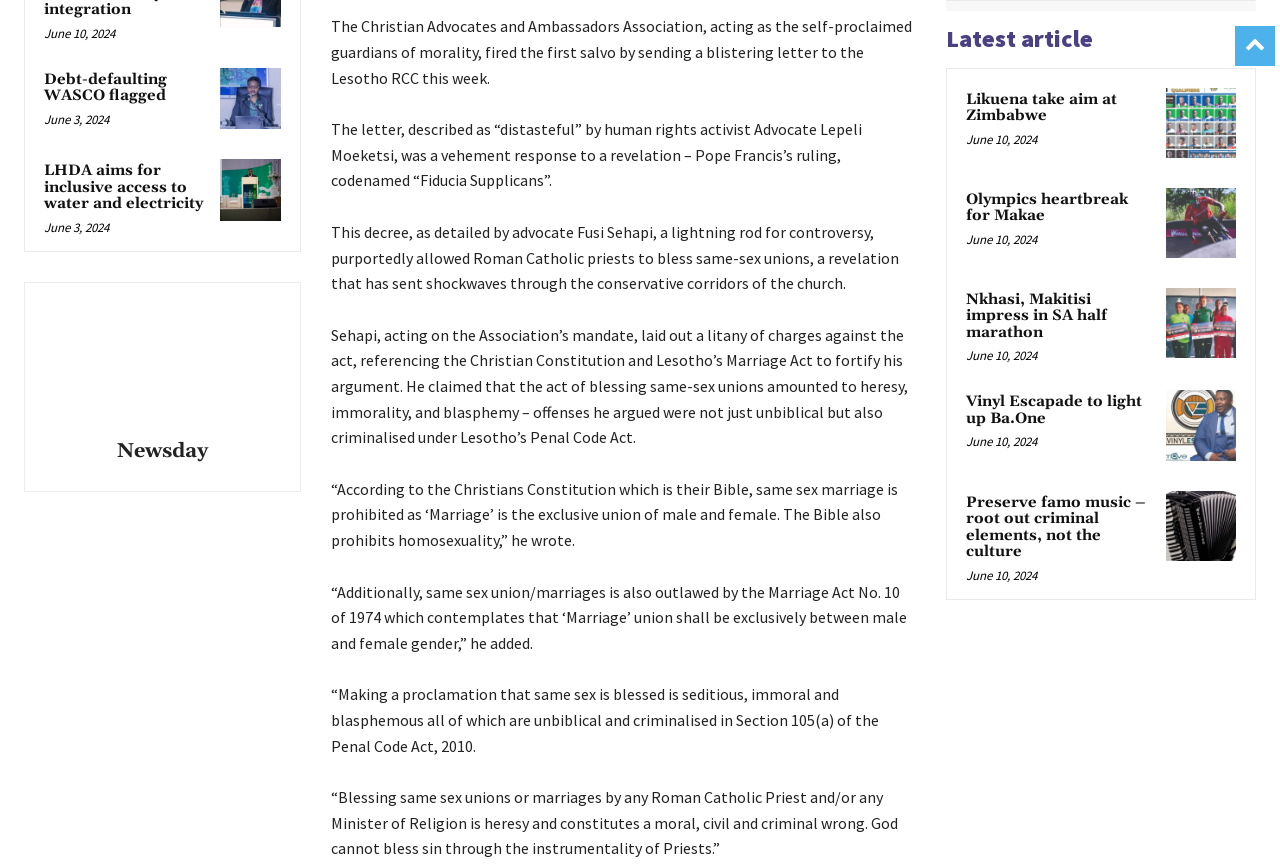Respond to the question below with a single word or phrase: How many news articles are on the webpage?

9